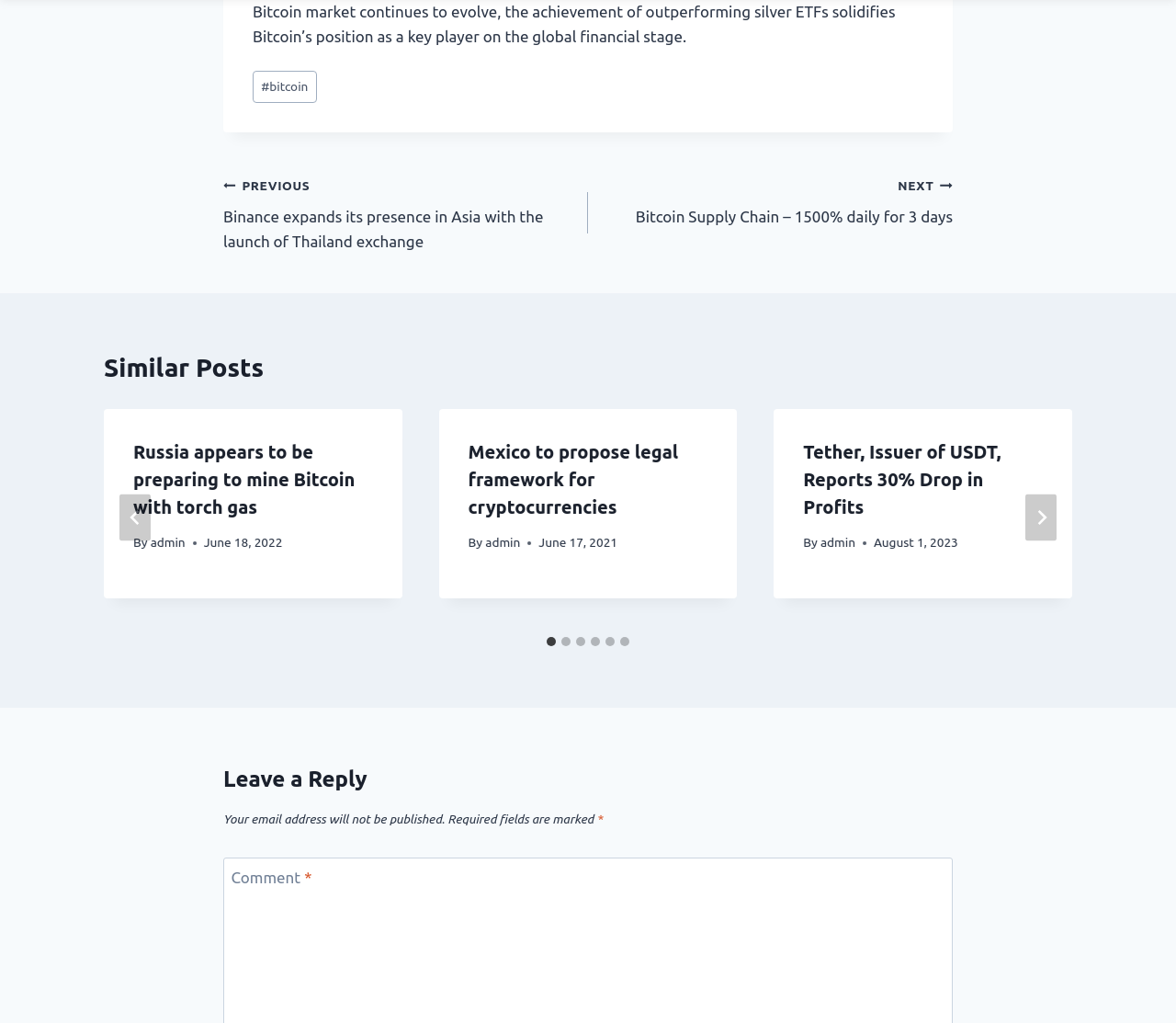Provide a short, one-word or phrase answer to the question below:
How many slides are there in the 'Similar Posts' section?

6